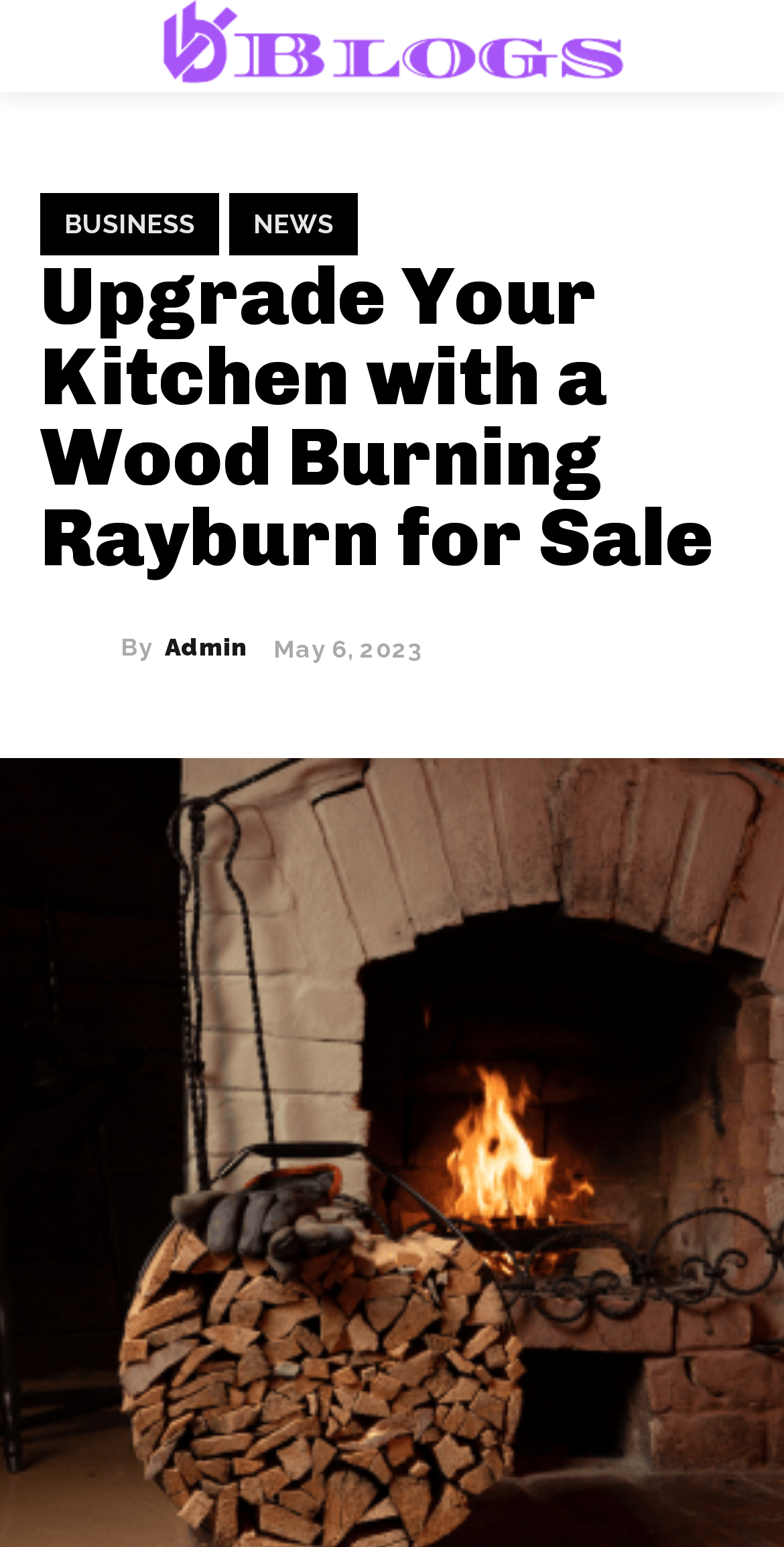Summarize the webpage in an elaborate manner.

The webpage is about upgrading a kitchen with a wood burning Rayburn for sale, with a focus on traditional charm. At the top left of the page, there is a logo image with a corresponding link. Below the logo, there are three horizontal links: "BUSINESS", "NEWS", and a heading that matches the title of the webpage, "Upgrade Your Kitchen with a Wood Burning Rayburn for Sale". 

To the right of the logo, there is an "Admin" link with a small image next to it. Below this link, there is a "By" text, followed by another "Admin" link. Next to these elements, there is a time stamp indicating the date "May 6, 2023".